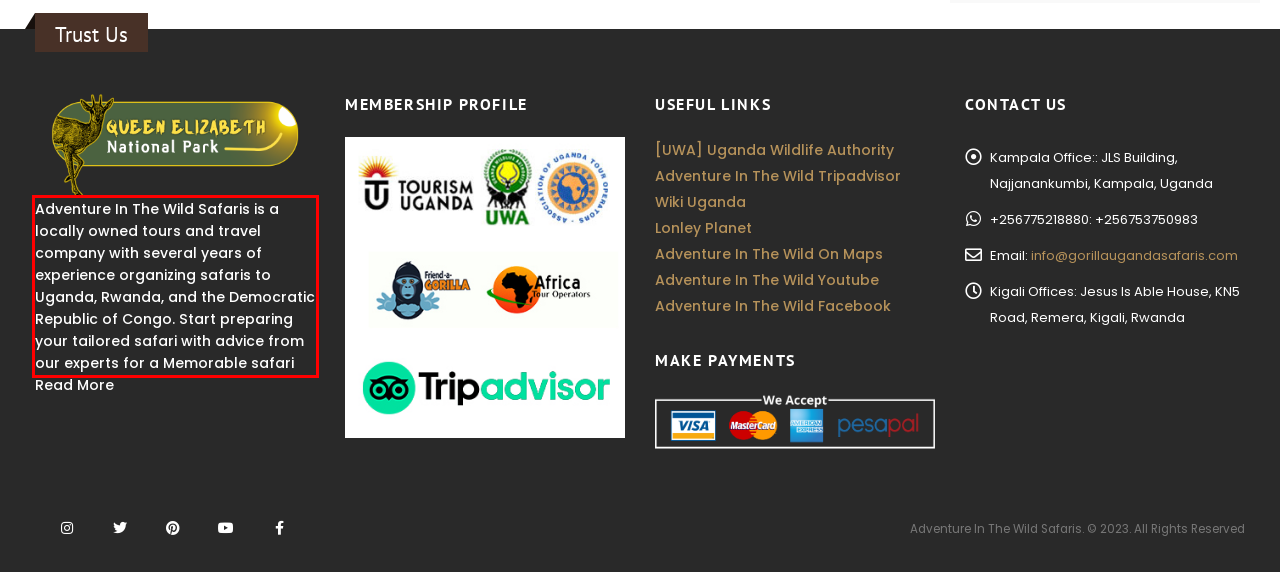Given the screenshot of a webpage, identify the red rectangle bounding box and recognize the text content inside it, generating the extracted text.

Adventure In The Wild Safaris is a locally owned tours and travel company with several years of experience organizing safaris to Uganda, Rwanda, and the Democratic Republic of Congo. Start preparing your tailored safari with advice from our experts for a Memorable safari